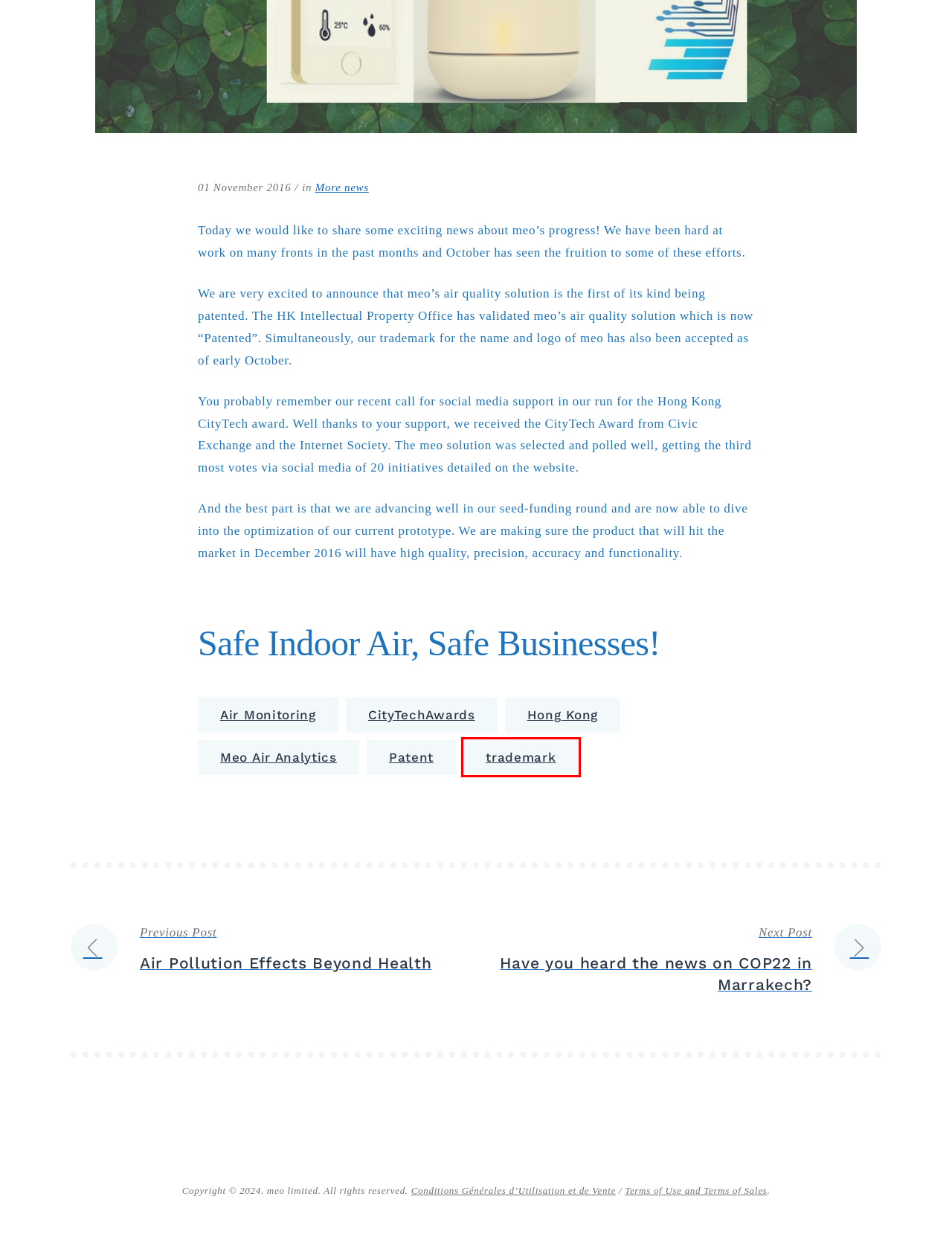Examine the screenshot of a webpage with a red bounding box around an element. Then, select the webpage description that best represents the new page after clicking the highlighted element. Here are the descriptions:
A. More news Archives - meo air analytics
B. Patent Archives - meo air analytics
C. Air Monitoring Archives - meo air analytics
D. trademark Archives - meo air analytics
E. CityTechAwards Archives - meo air analytics
F. Meo Air Analytics Archives - meo air analytics
G. Have you heard the news on COP22 in Marrakech? - meo air analytics
H. Air Pollution Effects Beyond Health - meo air analytics

D